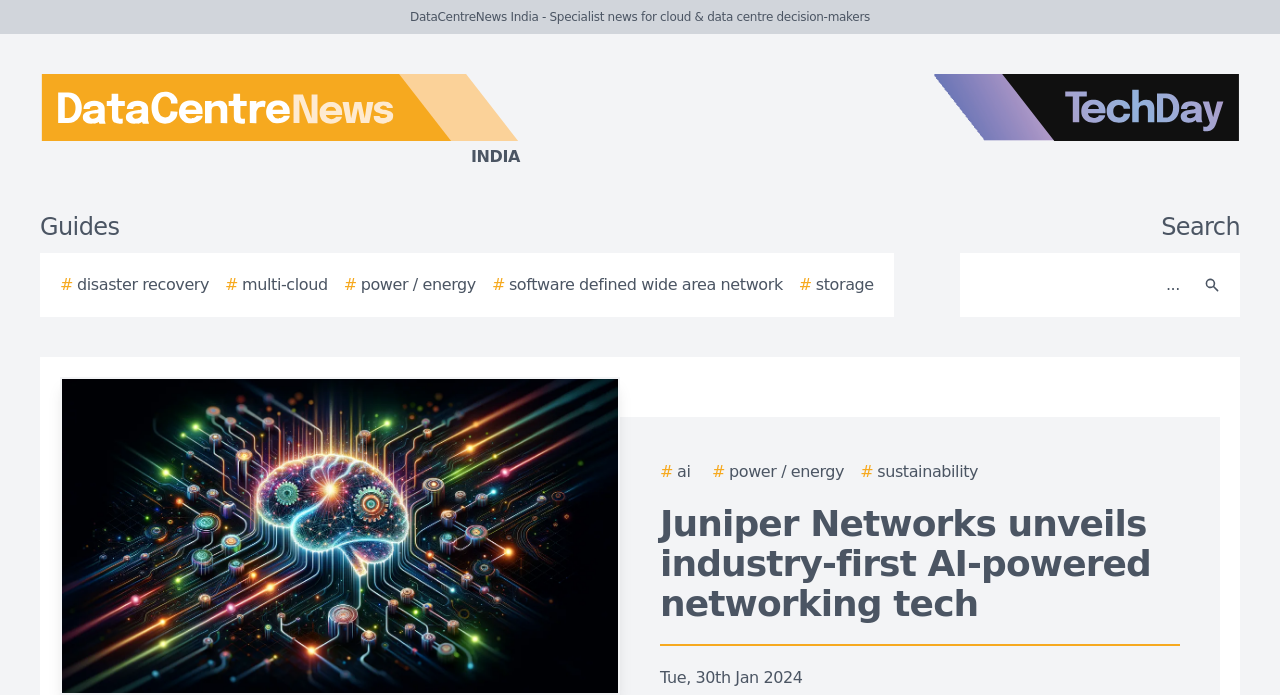What is the topic of the article?
Kindly give a detailed and elaborate answer to the question.

I read the main heading of the article, which says 'Juniper Networks unveils industry-first AI-powered networking tech', and determined that the topic is AI-powered networking technology.